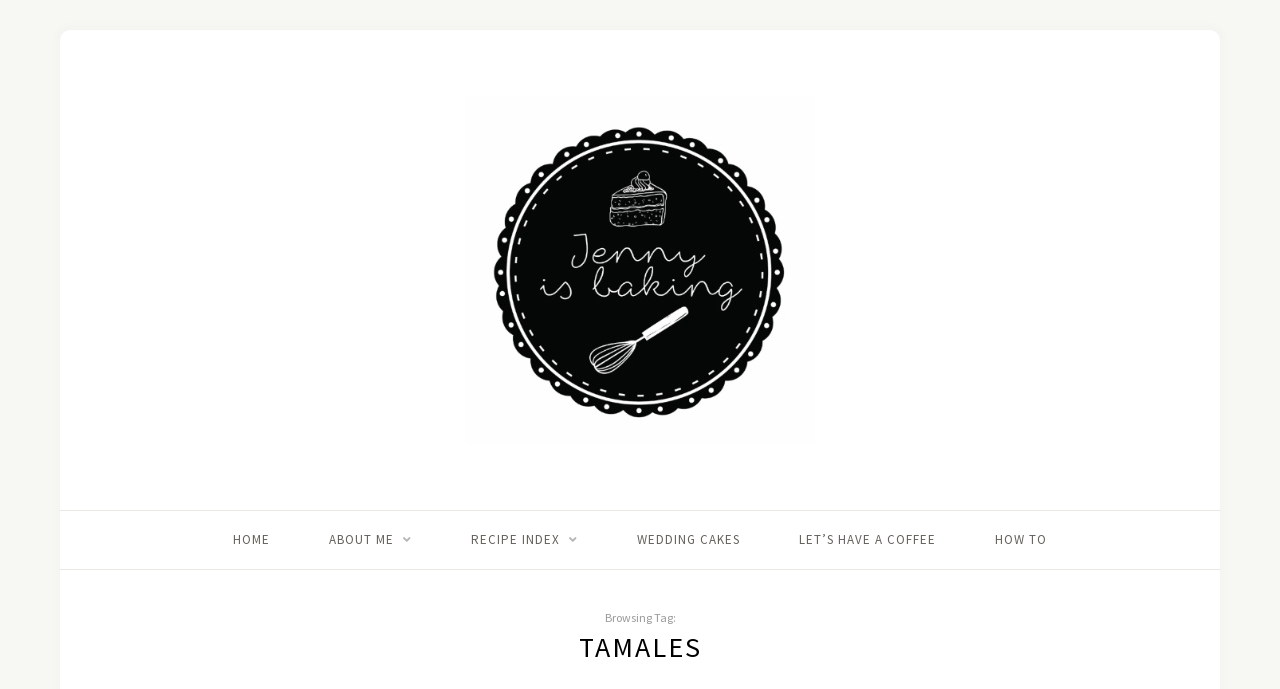Produce an extensive caption that describes everything on the webpage.

The webpage is titled "tamales Archives - Jenny is baking" and features a prominent heading "Jenny is baking" at the top, accompanied by a link and an image with the same name. Below this, there are five navigation links: "HOME", "ABOUT ME", "RECIPE INDEX", "WEDDING CAKES", and "LET’S HAVE A COFFEE", followed by "HOW TO" at the far right. 

Further down, there is a static text "Browsing Tag:" and a heading "TAMALES" positioned below it. The "TAMALES" heading is centered and takes up a significant portion of the page's width.